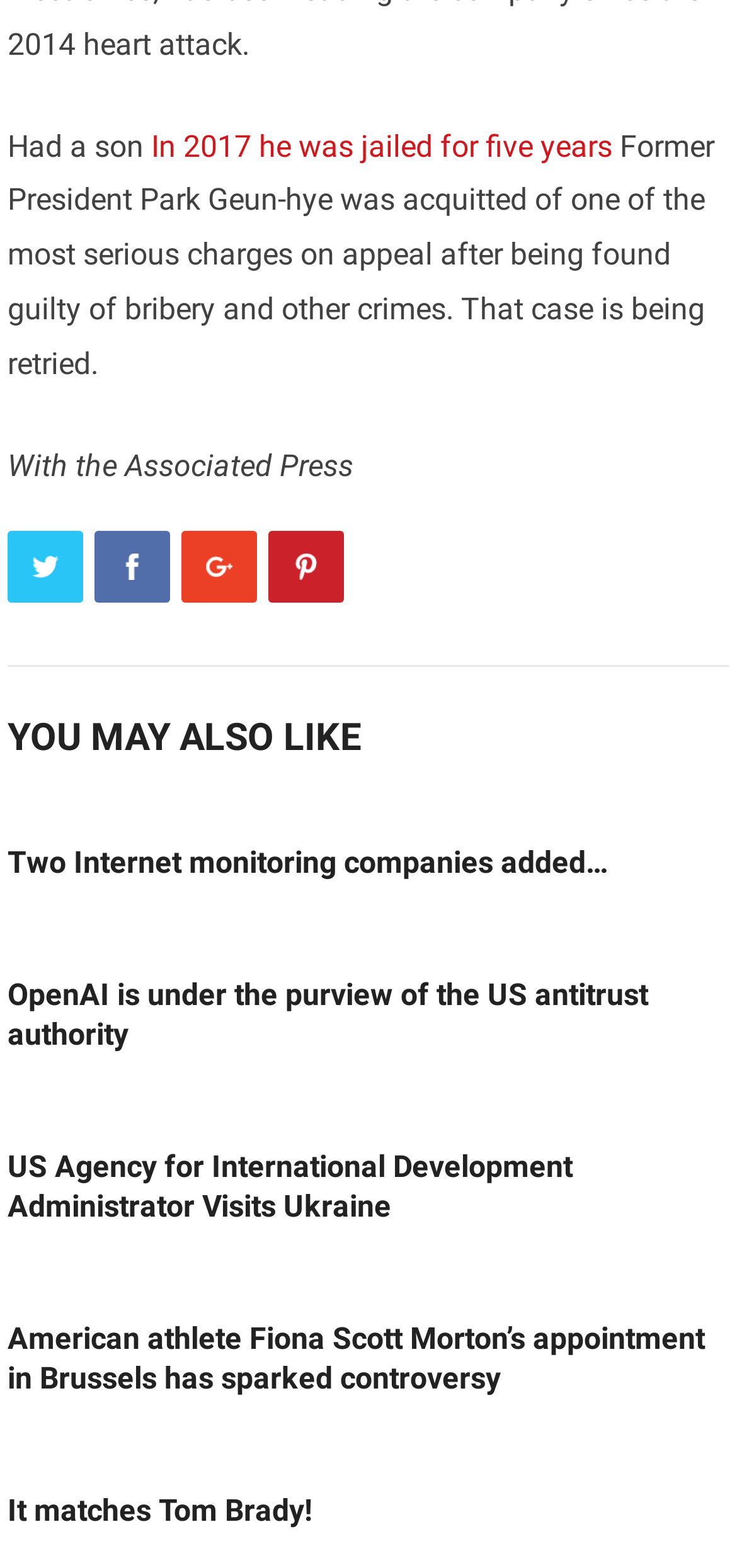Please identify the bounding box coordinates of the clickable region that I should interact with to perform the following instruction: "Click on Twitter". The coordinates should be expressed as four float numbers between 0 and 1, i.e., [left, top, right, bottom].

[0.01, 0.339, 0.113, 0.385]